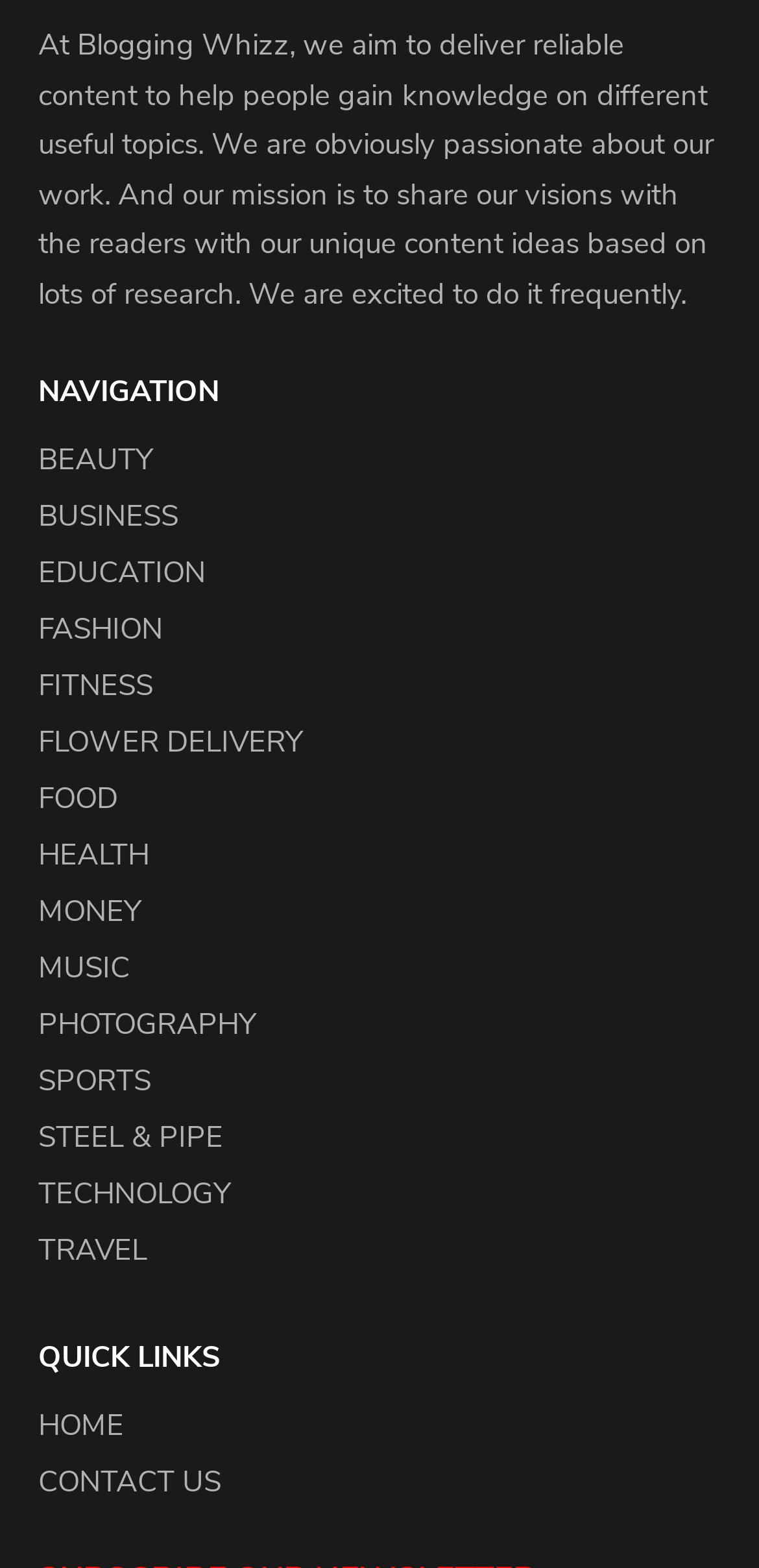Please identify the bounding box coordinates of the clickable area that will fulfill the following instruction: "Click on the 'Search' button". The coordinates should be in the format of four float numbers between 0 and 1, i.e., [left, top, right, bottom].

None